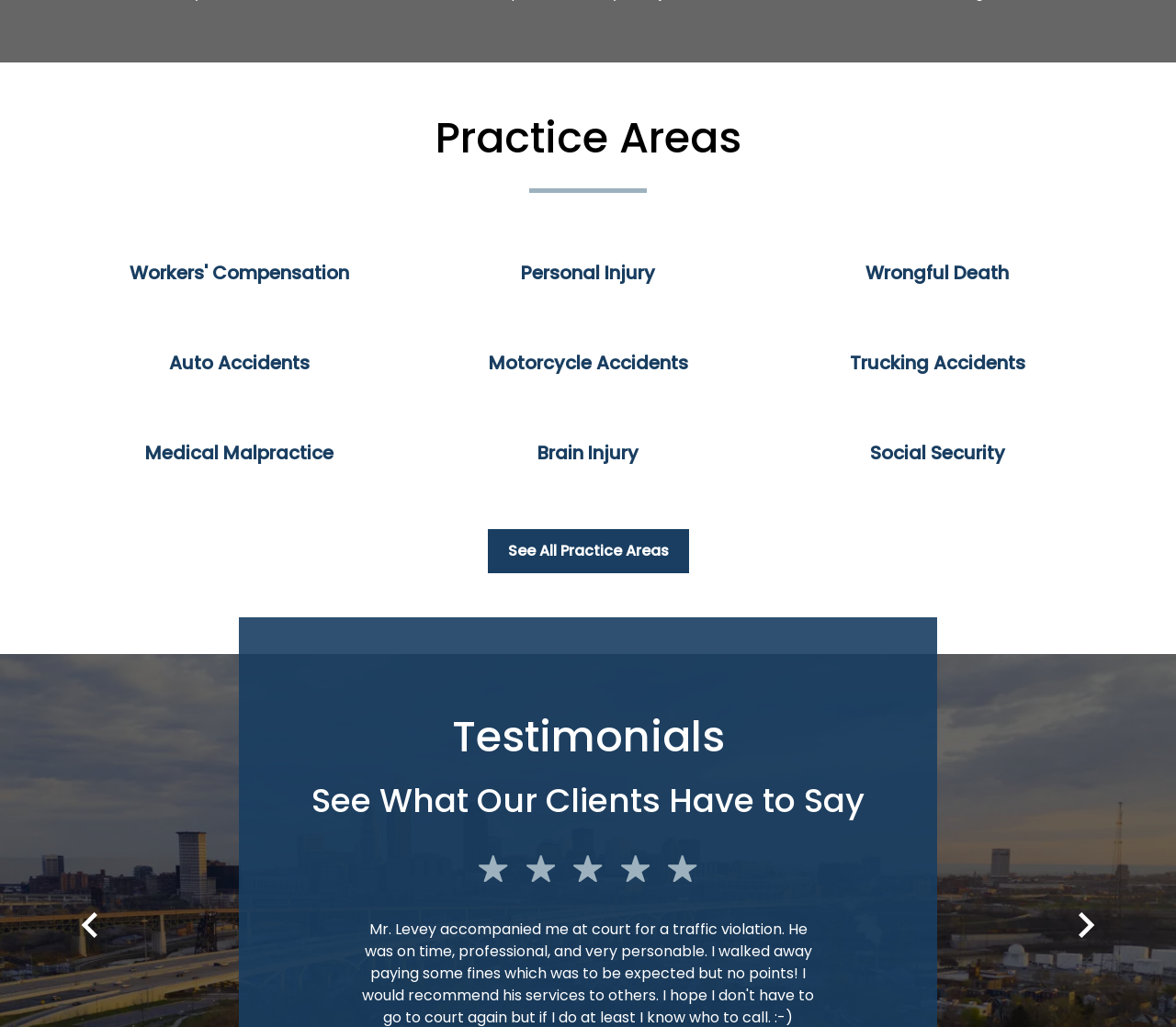Find the bounding box coordinates of the area to click in order to follow the instruction: "Explore Web Design services".

None